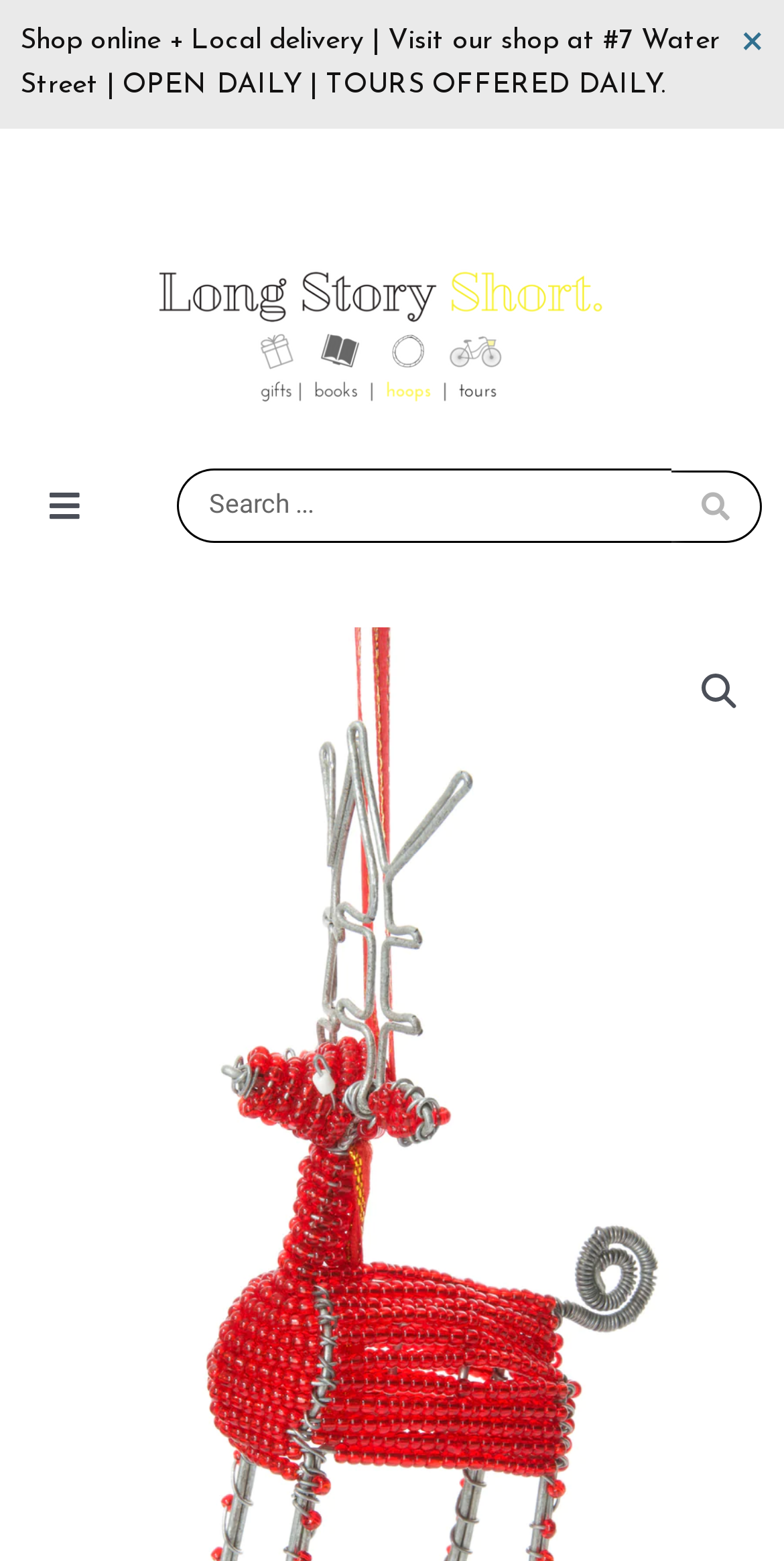What is the purpose of the button 'Dismiss this alert'?
Examine the screenshot and reply with a single word or phrase.

To close the alert box